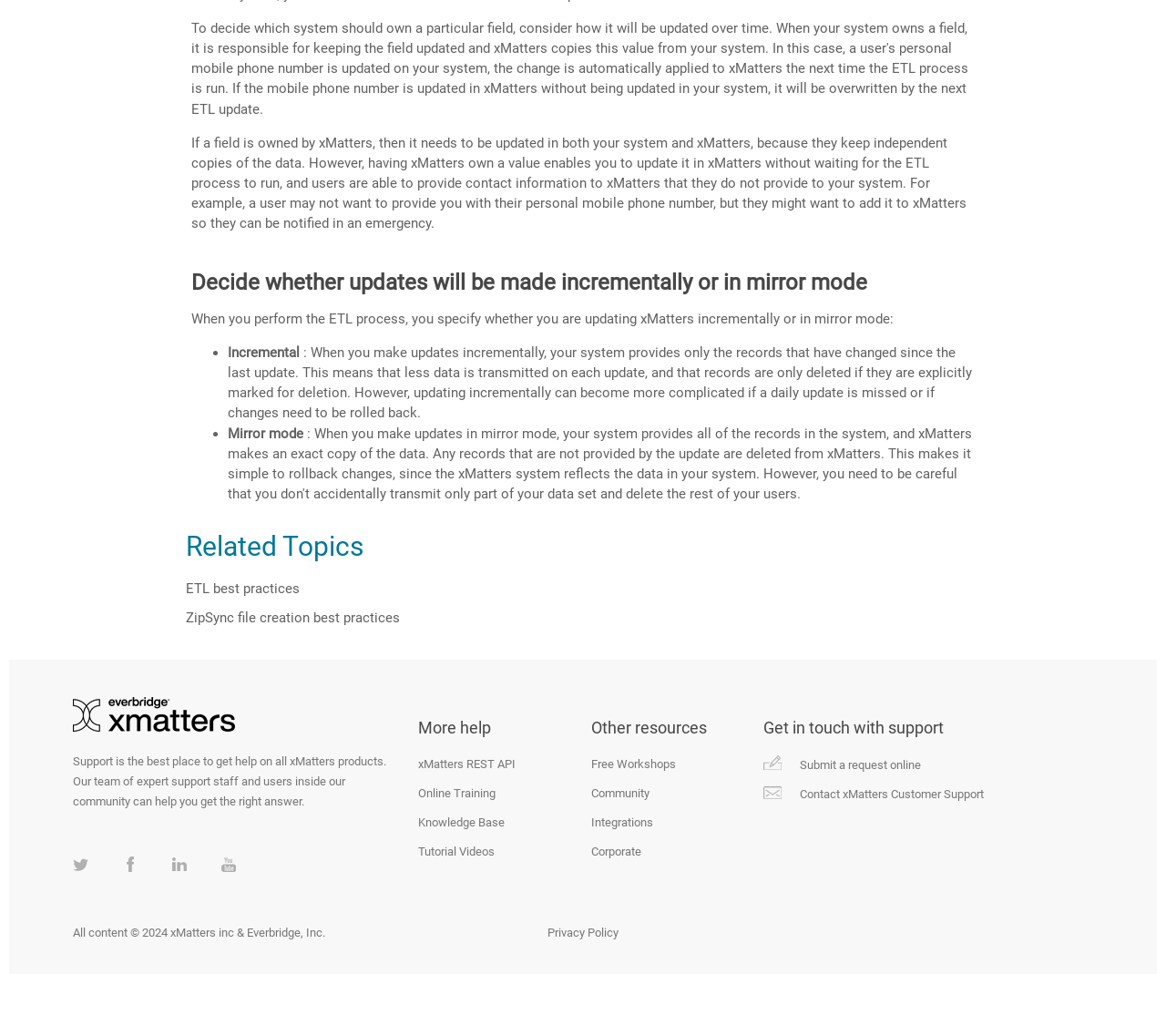Please specify the coordinates of the bounding box for the element that should be clicked to carry out this instruction: "Contact 'xMatters Customer Support'". The coordinates must be four float numbers between 0 and 1, formatted as [left, top, right, bottom].

[0.686, 0.76, 0.844, 0.773]